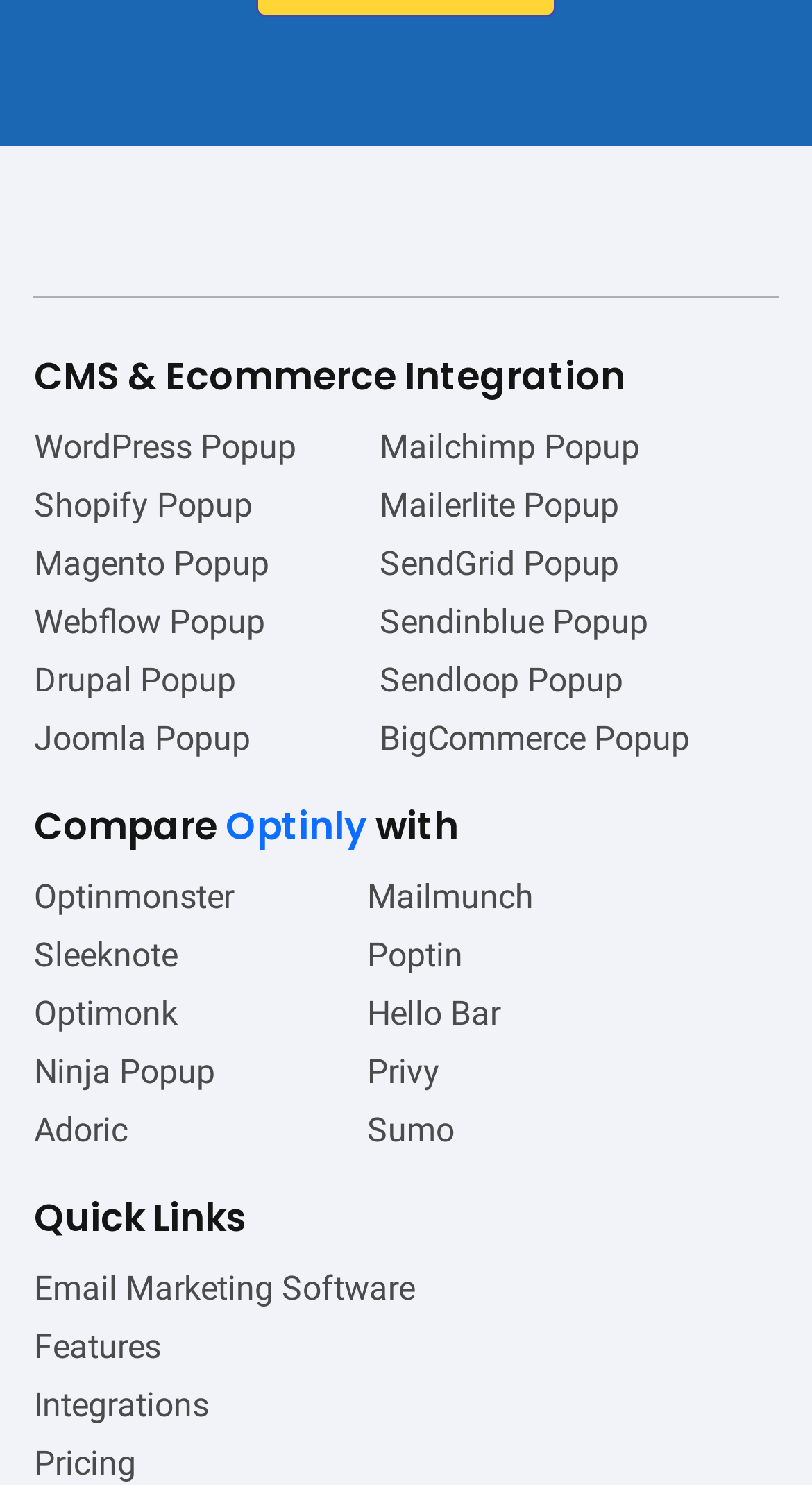Can you find the bounding box coordinates for the UI element given this description: "Mailmunch"? Provide the coordinates as four float numbers between 0 and 1: [left, top, right, bottom].

[0.452, 0.587, 0.657, 0.621]